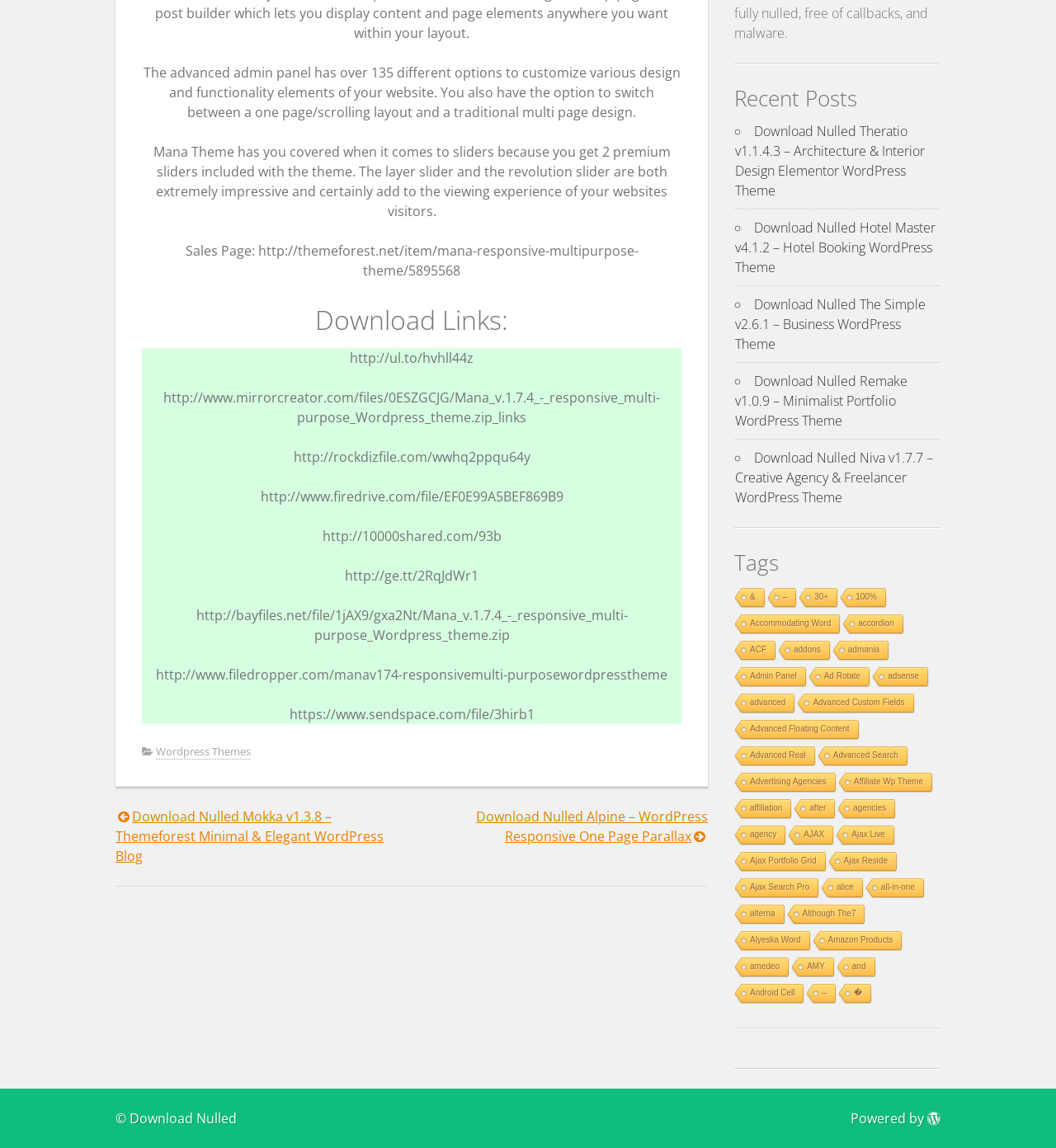Find the bounding box of the web element that fits this description: "admania".

[0.787, 0.558, 0.841, 0.576]